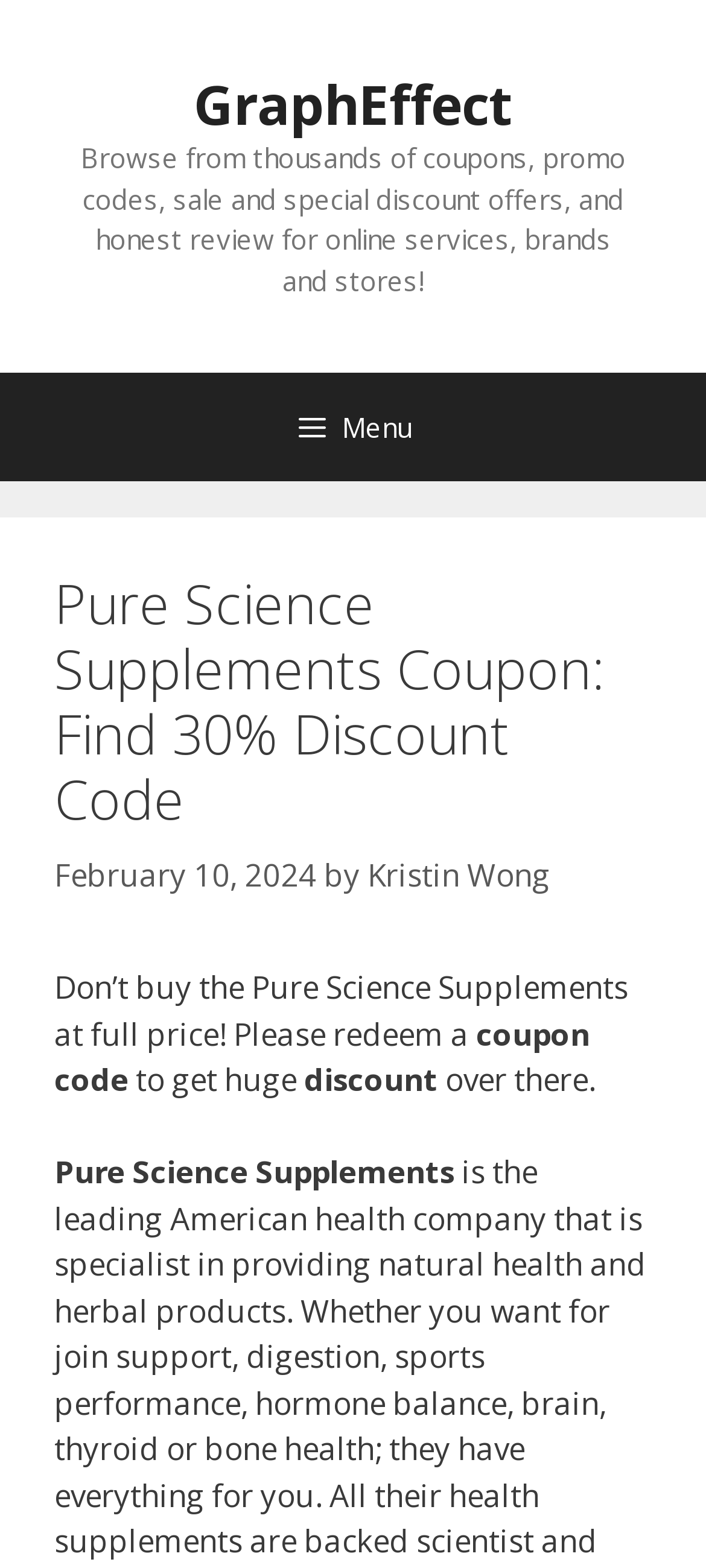Write an extensive caption that covers every aspect of the webpage.

The webpage is about Pure Science Supplements coupons and discounts. At the top, there is a link to "GraphEffect" on the right side, and a brief description of the website's purpose on the left side, which mentions browsing coupons, promo codes, and reviews. 

Below this section, there is a menu button on the left side, which is not expanded. When expanded, it reveals a header section with a heading that reads "Pure Science Supplements Coupon: Find 30% Discount Code" and a date "February 10, 2024" on the left side, followed by the author's name "Kristin Wong" on the right side.

Underneath the header section, there is a paragraph of text that advises against buying Pure Science Supplements at full price and encourages the use of a coupon code to get a huge discount. This text is divided into several parts, with the words "coupon code" and "discount" standing out. 

Finally, the webpage mentions "Pure Science Supplements" again at the bottom, likely referring to the company itself.